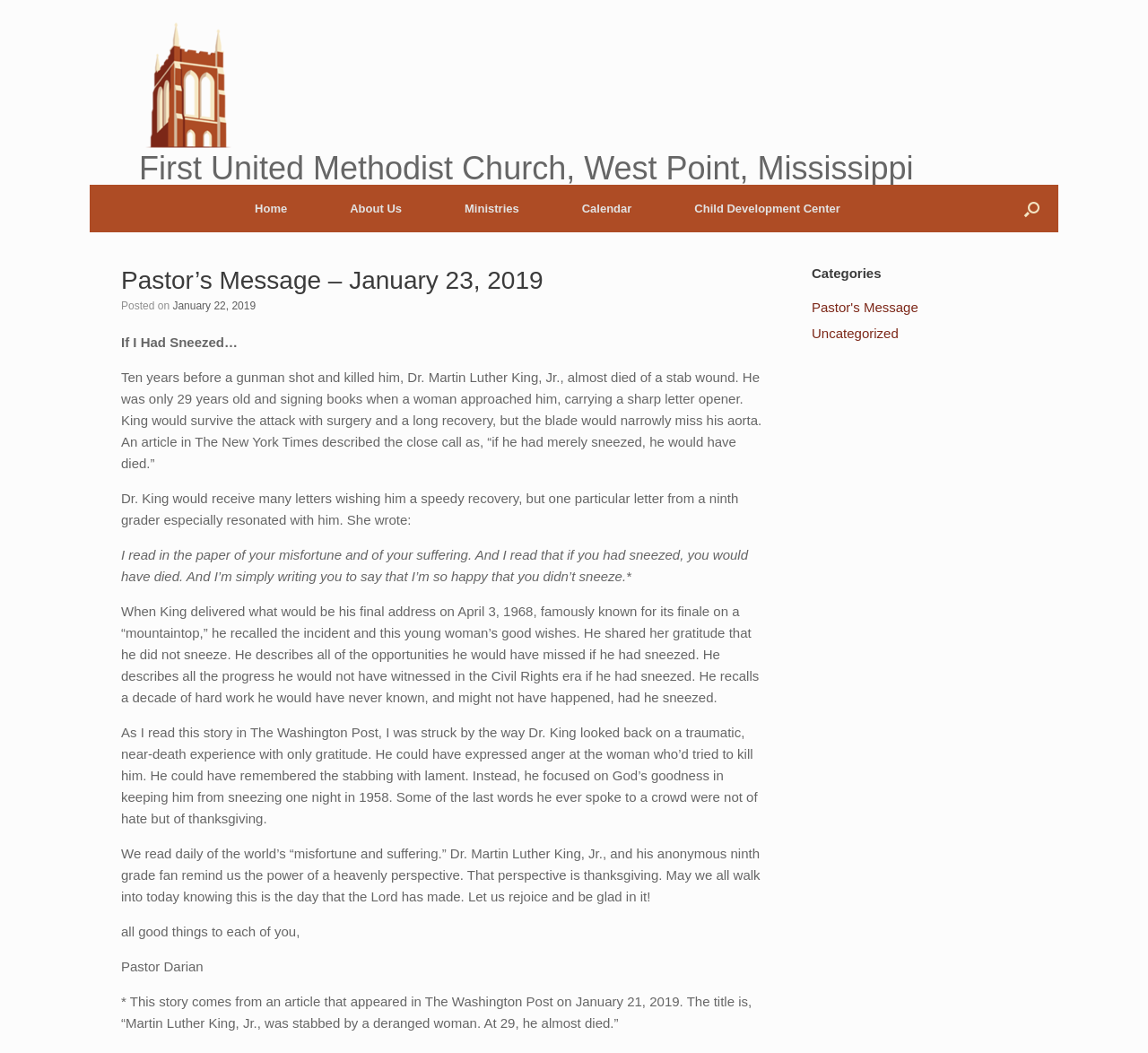Articulate a complete and detailed caption of the webpage elements.

This webpage is a blog page from the First United Methodist Church in West Point, Mississippi. At the top, there is a link to "Skip to content" and the church's logo, which is an image. Below the logo, there is a navigation menu with links to "Home", "About Us", "Ministries", "Calendar", and "Child Development Center". On the right side of the navigation menu, there is a search bar with a link to "Open the search".

The main content of the page is a blog post titled "Pastor's Message – January 23, 2019". The post is divided into several paragraphs, with the first paragraph describing an incident where Dr. Martin Luther King Jr. was stabbed and almost died. The post then shares a story about a ninth-grader who wrote to Dr. King, expressing gratitude that he did not sneeze during the incident. The rest of the post reflects on Dr. King's perspective on the incident and the power of thanksgiving.

Below the blog post, there is a section with categories, including "Pastor's Message" and "Uncategorized". There are no images in the main content of the page, but there is a logo image at the top. The overall layout is organized, with clear headings and concise text.